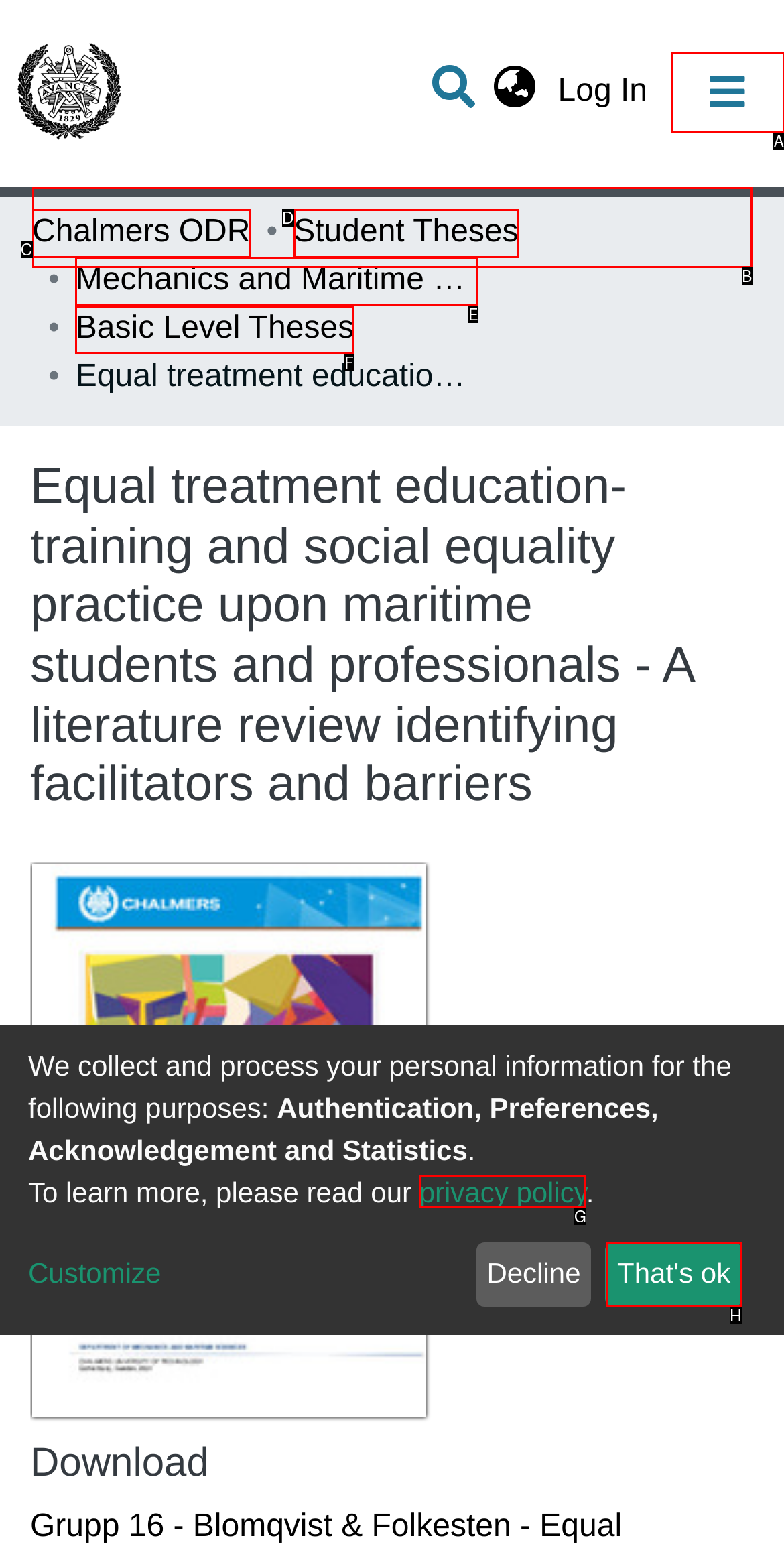Given the element description: Basic Level Theses, choose the HTML element that aligns with it. Indicate your choice with the corresponding letter.

F